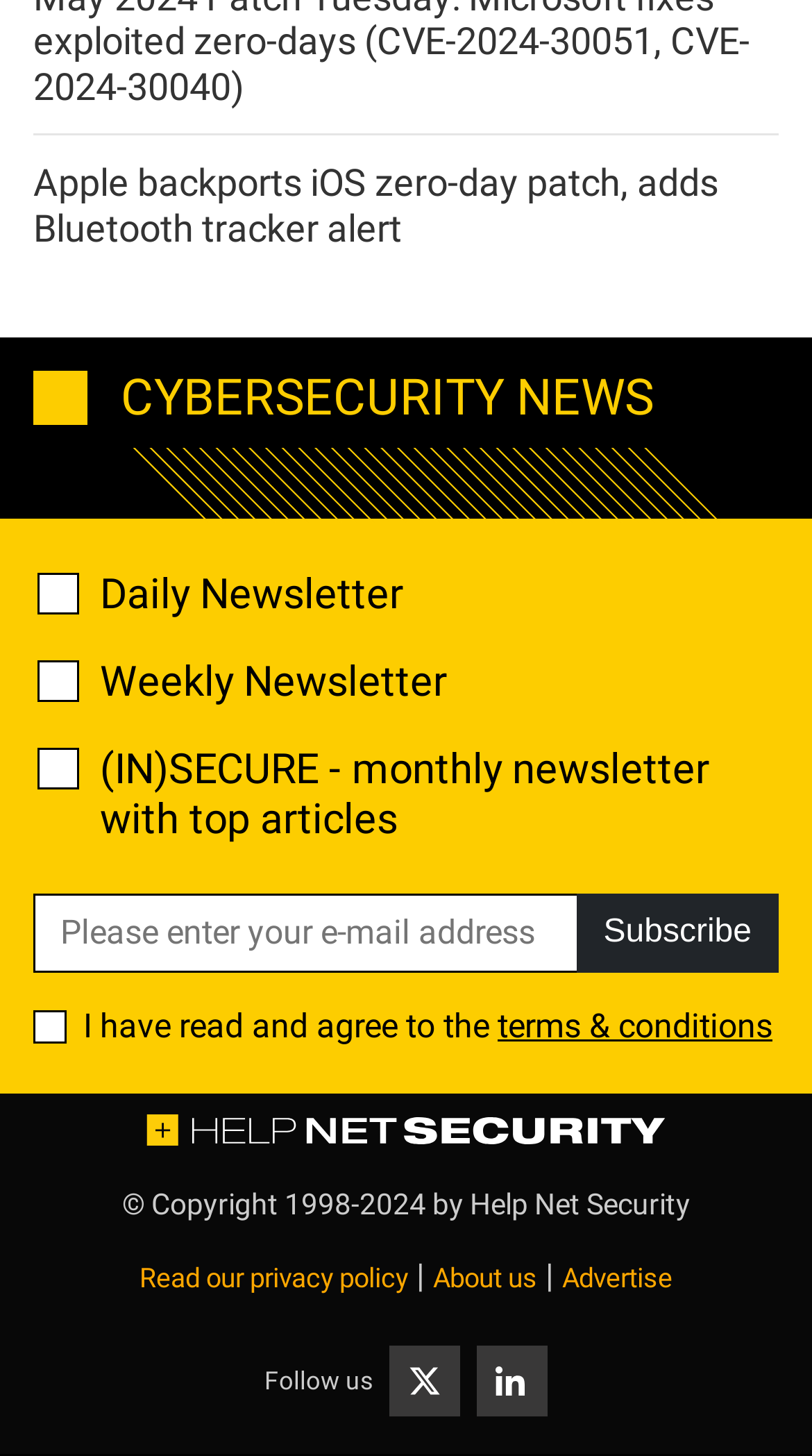Select the bounding box coordinates of the element I need to click to carry out the following instruction: "Read terms and conditions".

[0.613, 0.691, 0.951, 0.719]